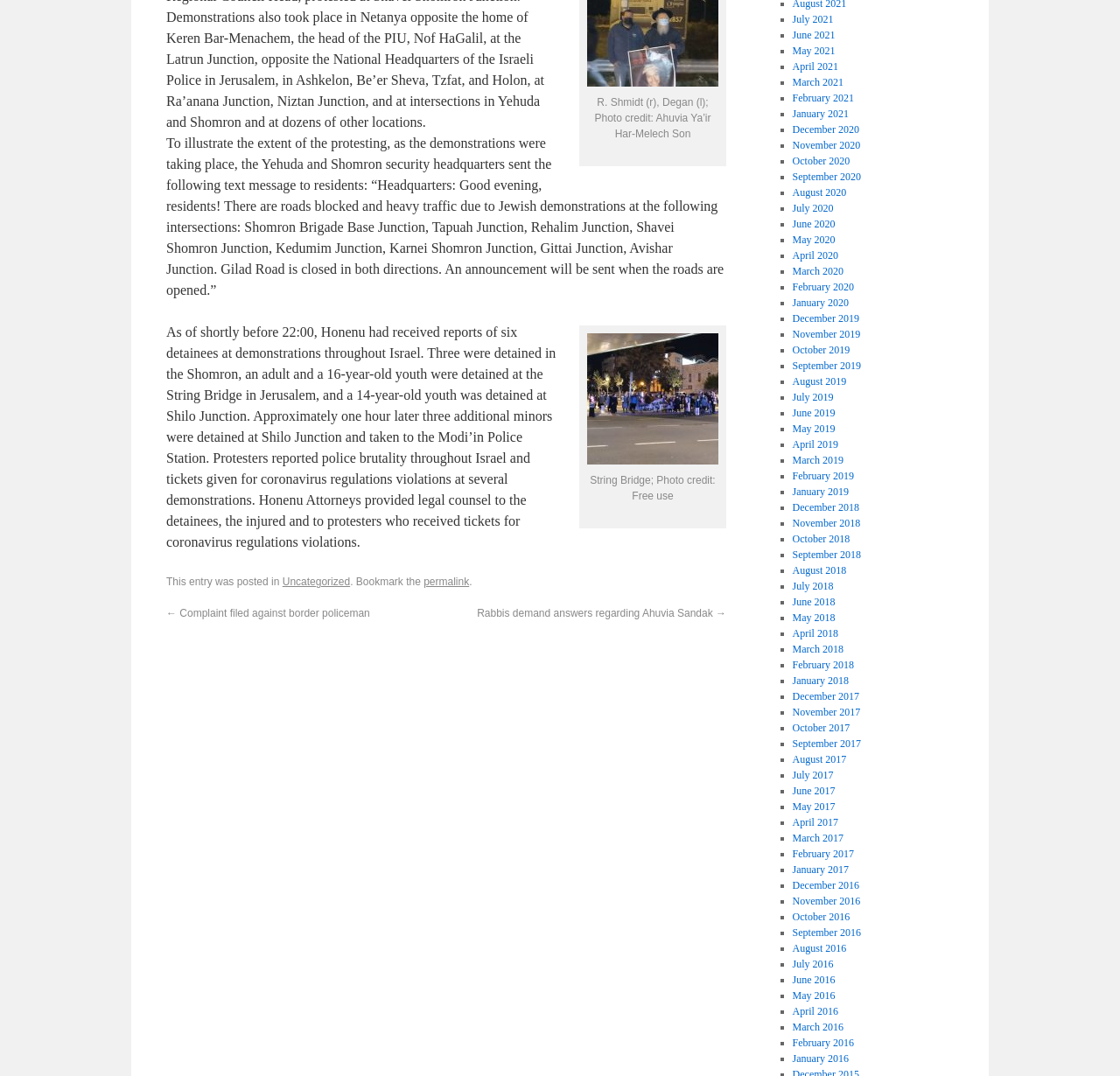How many detainees were reported by Honenu?
Please elaborate on the answer to the question with detailed information.

The answer can be found in the StaticText element with ID 317, which reports that Honenu received reports of six detainees initially, and then three additional minors were detained at Shilo Junction, making a total of nine detainees.